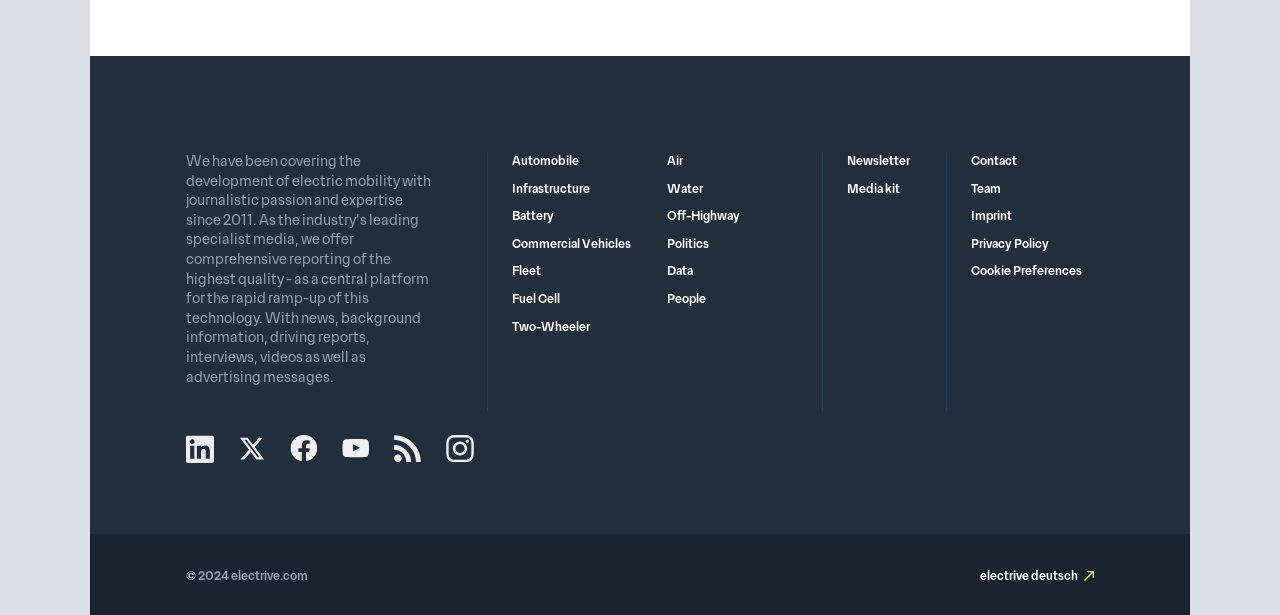Please identify the bounding box coordinates for the region that you need to click to follow this instruction: "Visit LinkedIn".

[0.145, 0.708, 0.167, 0.753]